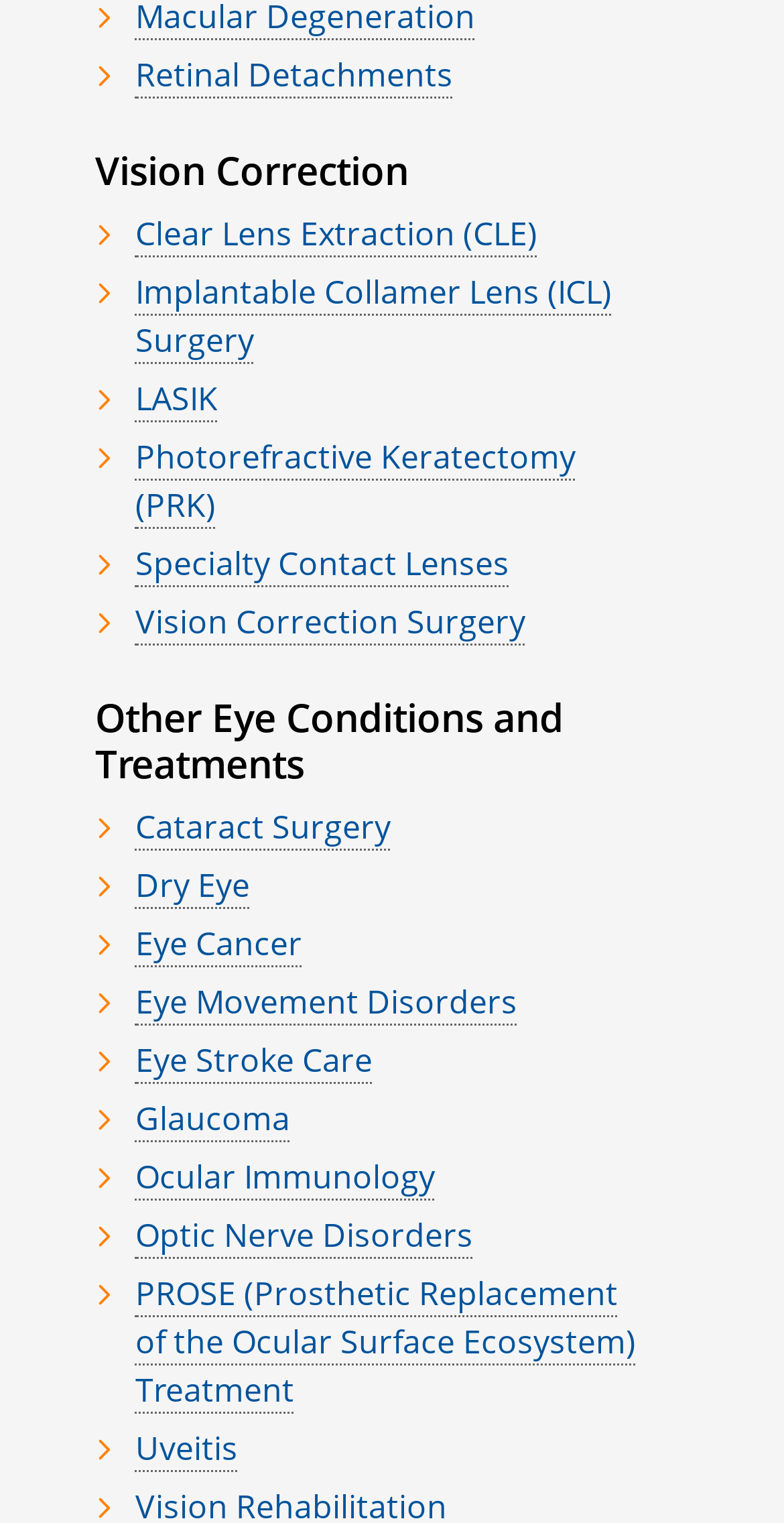Bounding box coordinates are specified in the format (top-left x, top-left y, bottom-right x, bottom-right y). All values are floating point numbers bounded between 0 and 1. Please provide the bounding box coordinate of the region this sentence describes: Uveitis

[0.173, 0.936, 0.303, 0.967]